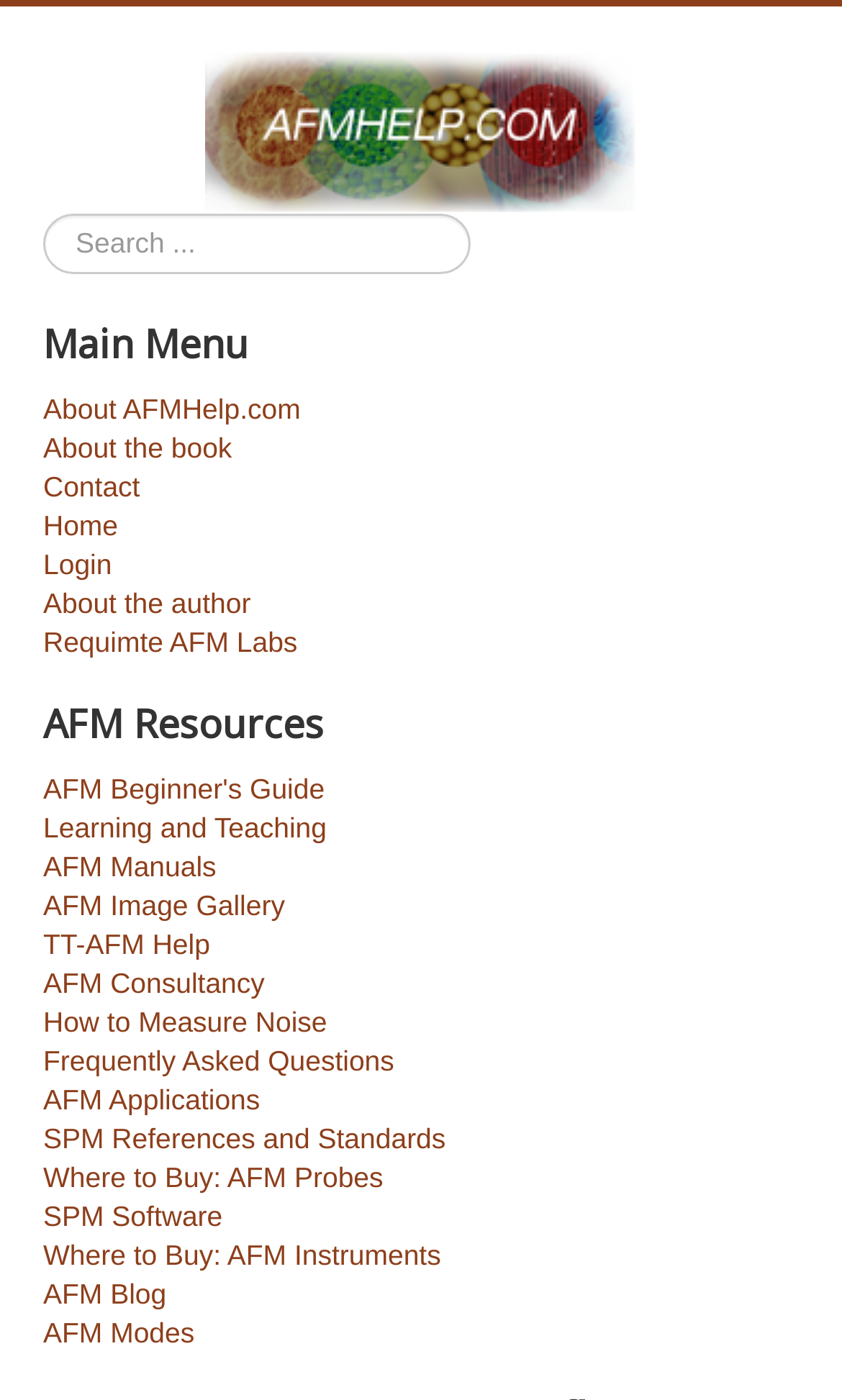Extract the bounding box coordinates for the HTML element that matches this description: "Where to Buy: AFM Instruments". The coordinates should be four float numbers between 0 and 1, i.e., [left, top, right, bottom].

[0.051, 0.883, 0.949, 0.911]